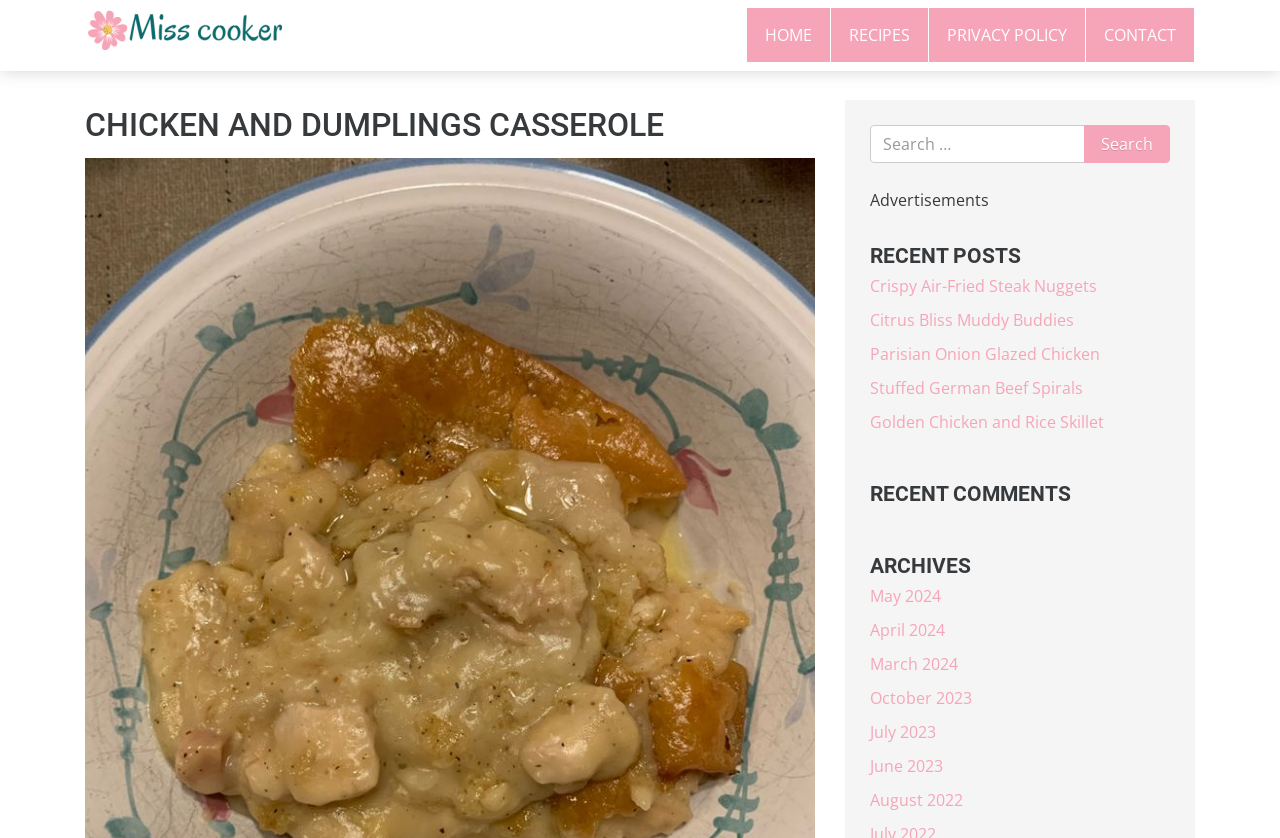Locate the bounding box coordinates of the clickable region necessary to complete the following instruction: "view recent posts". Provide the coordinates in the format of four float numbers between 0 and 1, i.e., [left, top, right, bottom].

[0.68, 0.292, 0.914, 0.32]